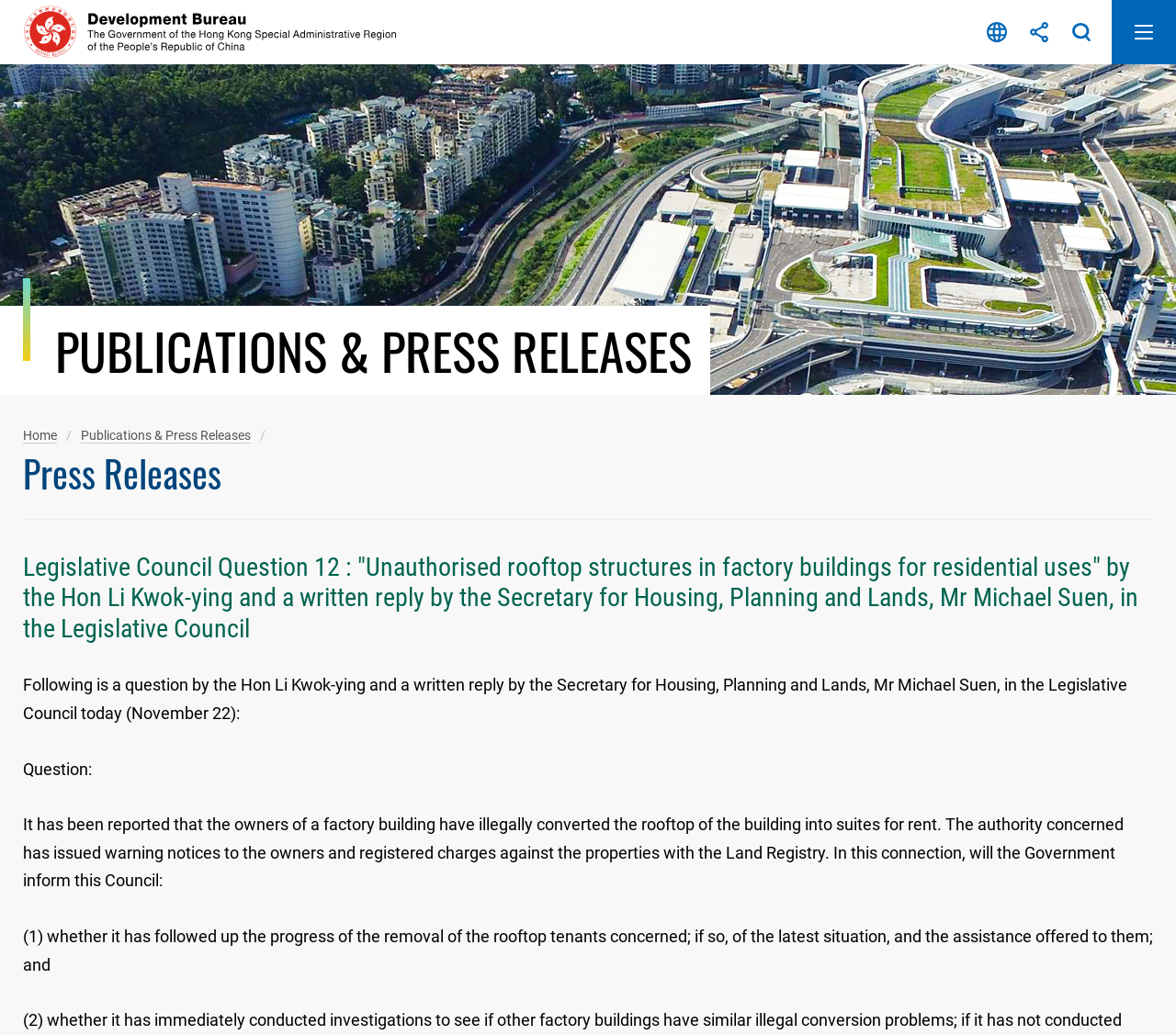Predict the bounding box of the UI element based on the description: "Home". The coordinates should be four float numbers between 0 and 1, formatted as [left, top, right, bottom].

[0.02, 0.413, 0.048, 0.429]